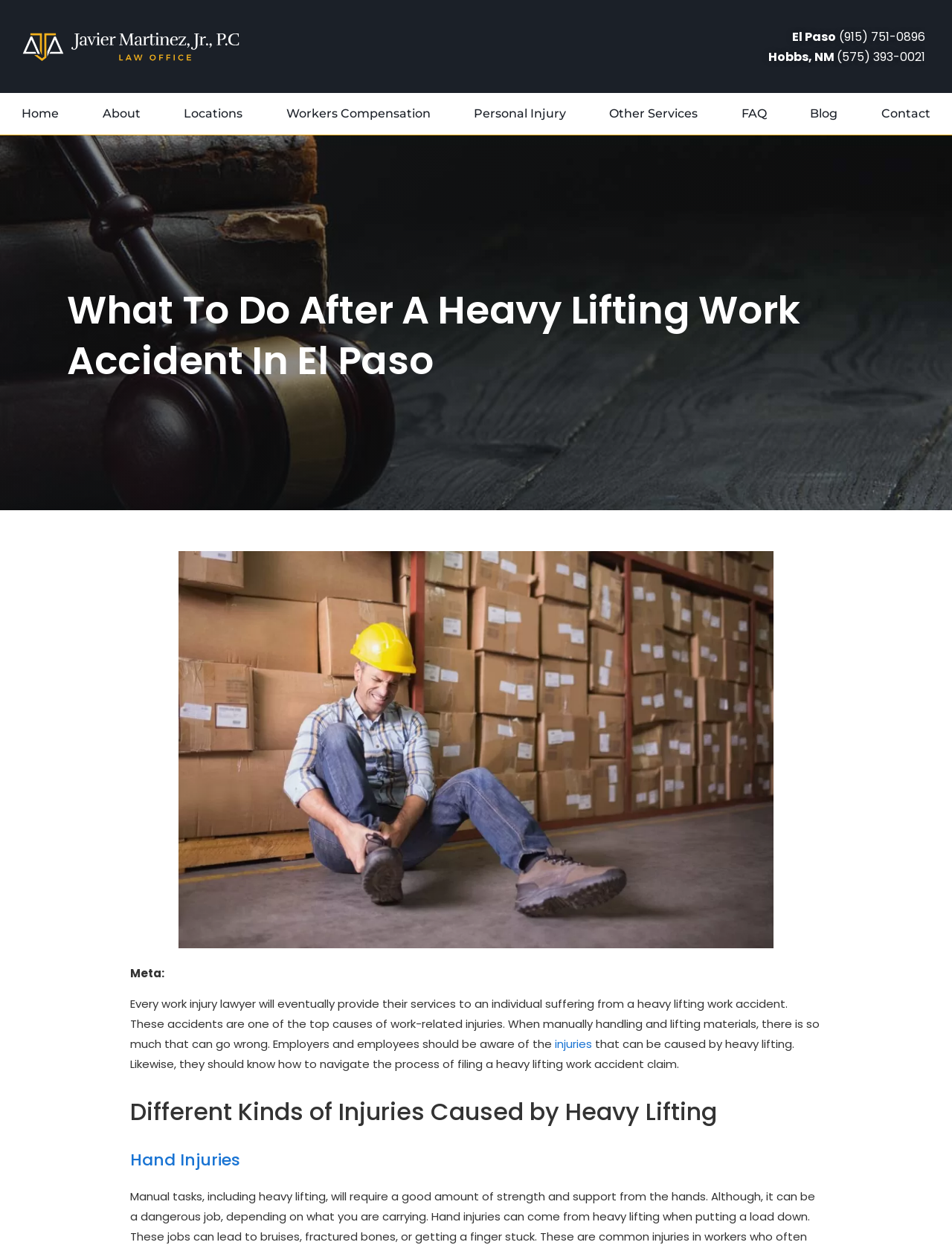Please examine the image and answer the question with a detailed explanation:
What is the topic of the webpage?

The webpage appears to be discussing heavy lifting work accidents, as indicated by the title 'What To Do After A Heavy Lifting Work Accident In El Paso' and the content of the webpage, which talks about the injuries that can be caused by heavy lifting and how to navigate the process of filing a claim.